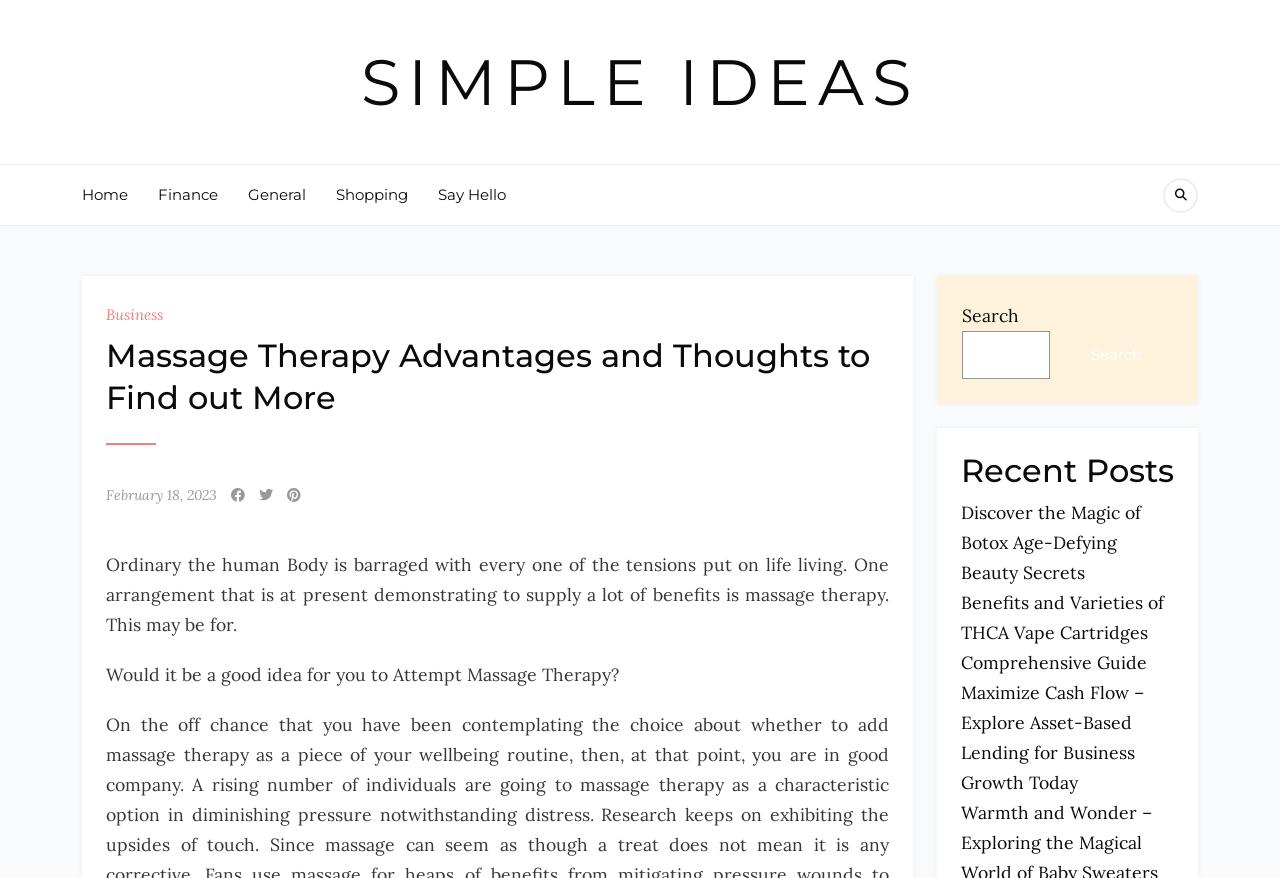Please specify the bounding box coordinates of the clickable region to carry out the following instruction: "Visit the KDE community webpage". The coordinates should be four float numbers between 0 and 1, in the format [left, top, right, bottom].

None